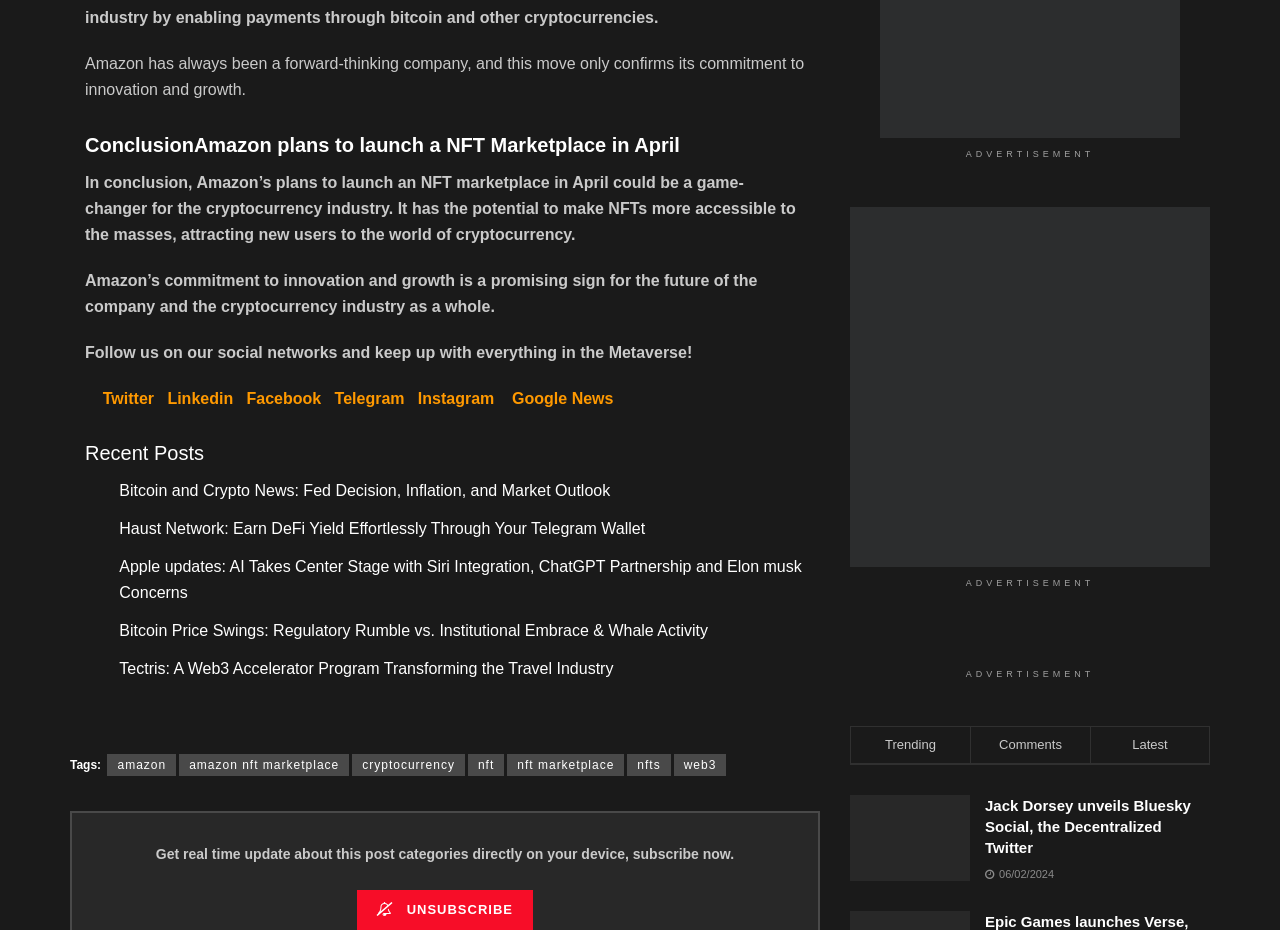Determine the bounding box coordinates of the section to be clicked to follow the instruction: "Read the article about Haust Network". The coordinates should be given as four float numbers between 0 and 1, formatted as [left, top, right, bottom].

[0.093, 0.56, 0.504, 0.578]